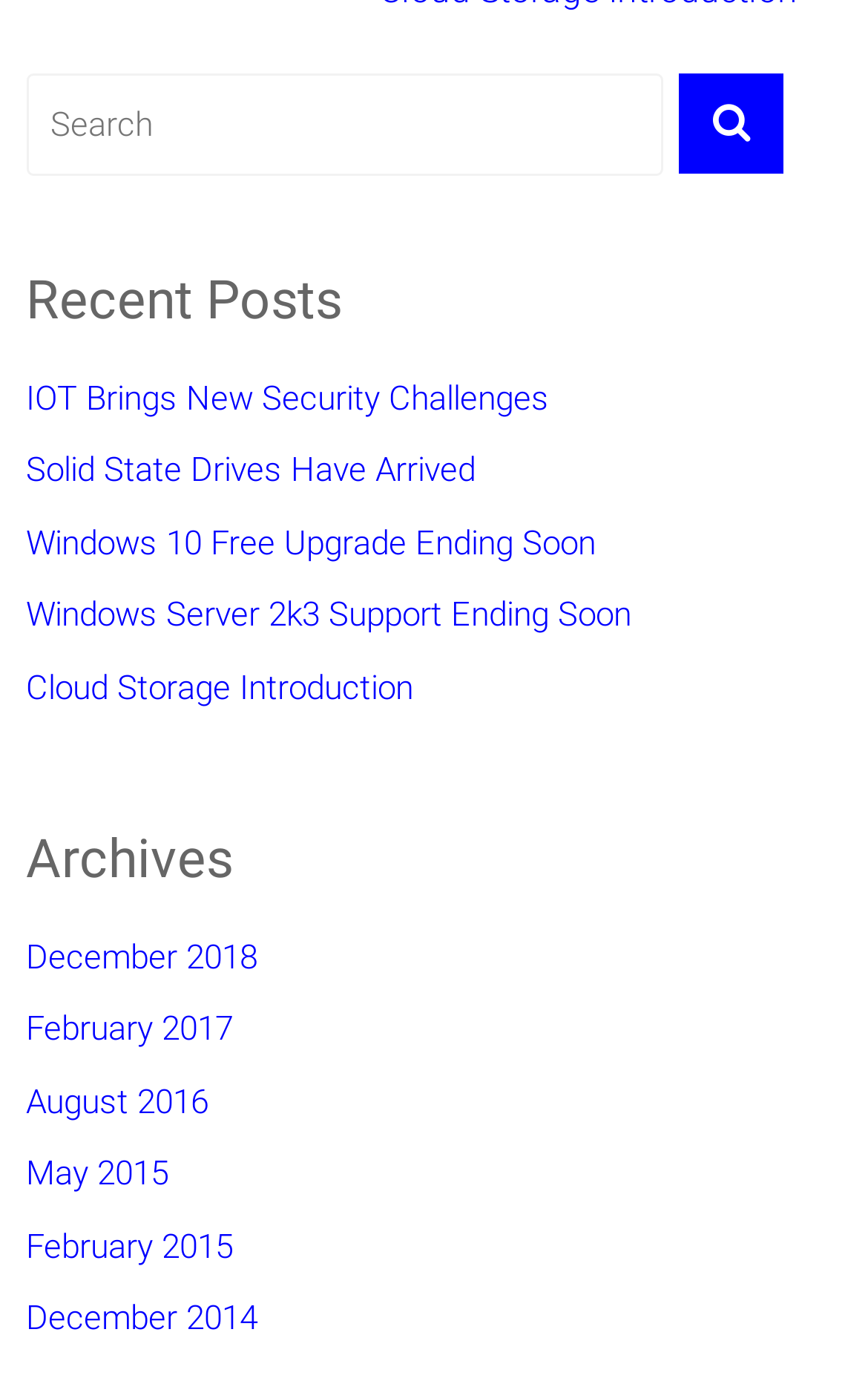Bounding box coordinates should be in the format (top-left x, top-left y, bottom-right x, bottom-right y) and all values should be floating point numbers between 0 and 1. Determine the bounding box coordinate for the UI element described as: IOT Brings New Security Challenges

[0.03, 0.27, 0.633, 0.322]